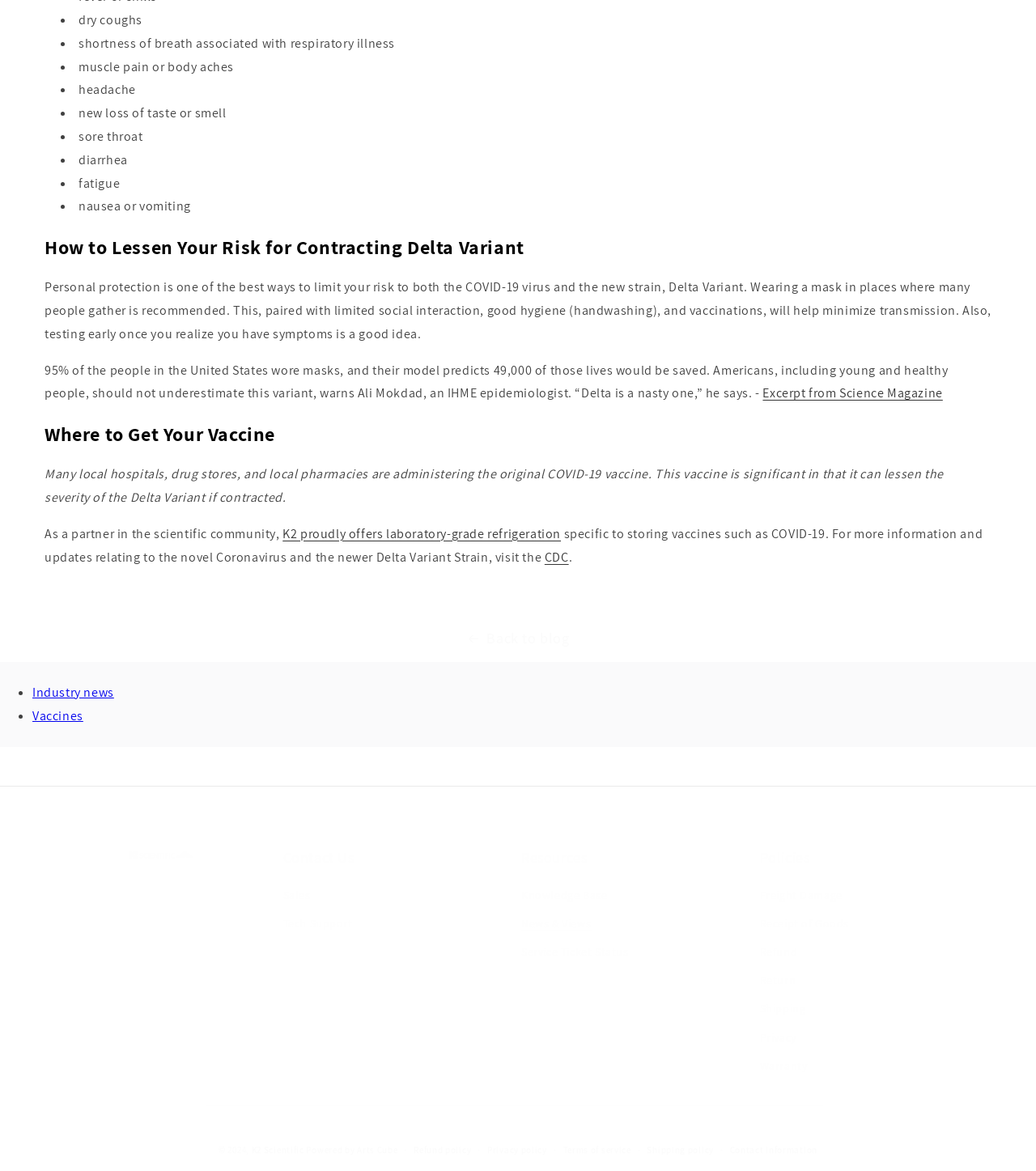Please determine the bounding box coordinates of the clickable area required to carry out the following instruction: "Read the excerpt from Science Magazine". The coordinates must be four float numbers between 0 and 1, represented as [left, top, right, bottom].

[0.736, 0.328, 0.91, 0.343]